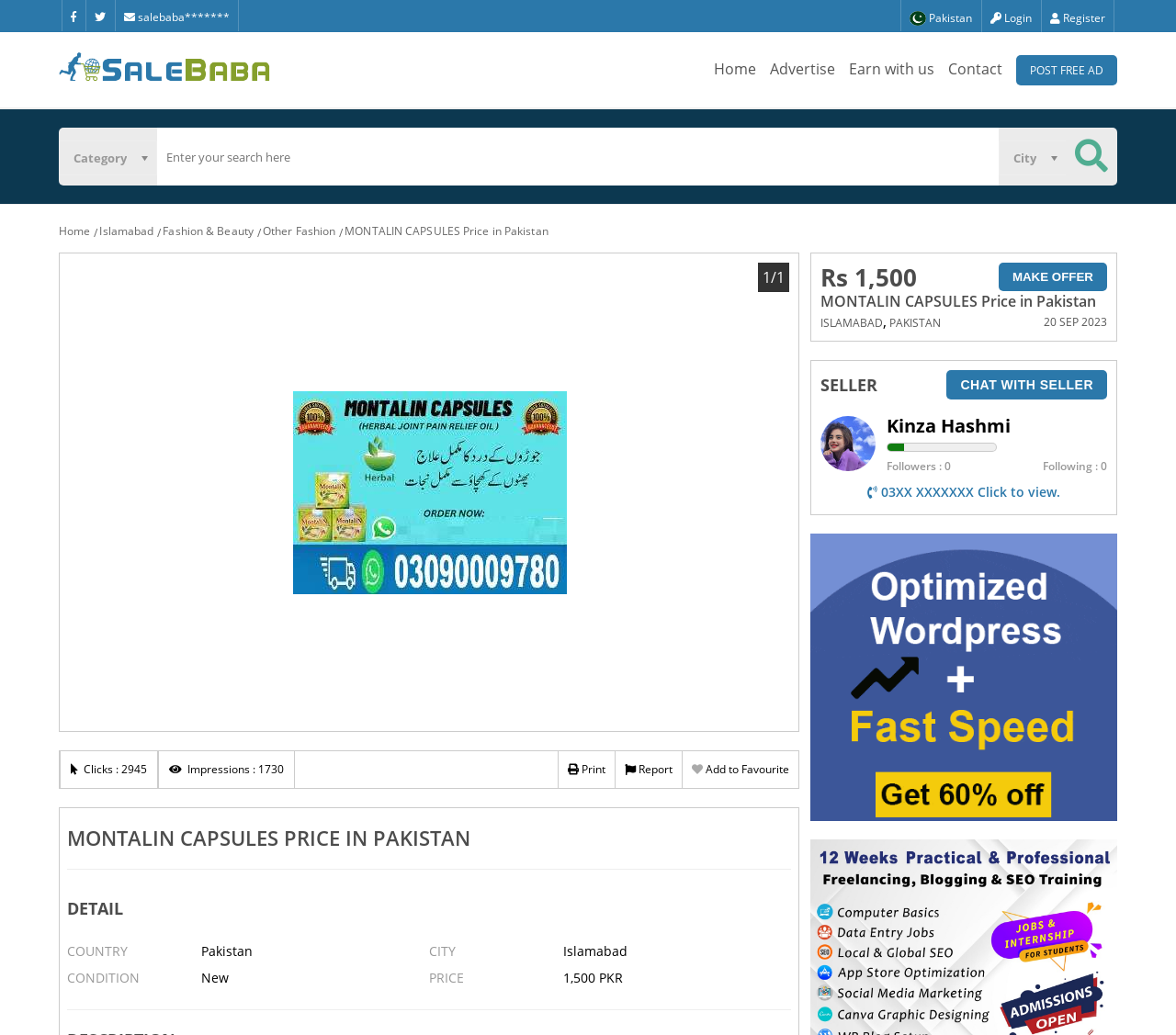Please predict the bounding box coordinates (top-left x, top-left y, bottom-right x, bottom-right y) for the UI element in the screenshot that fits the description: Register

[0.885, 0.0, 0.948, 0.031]